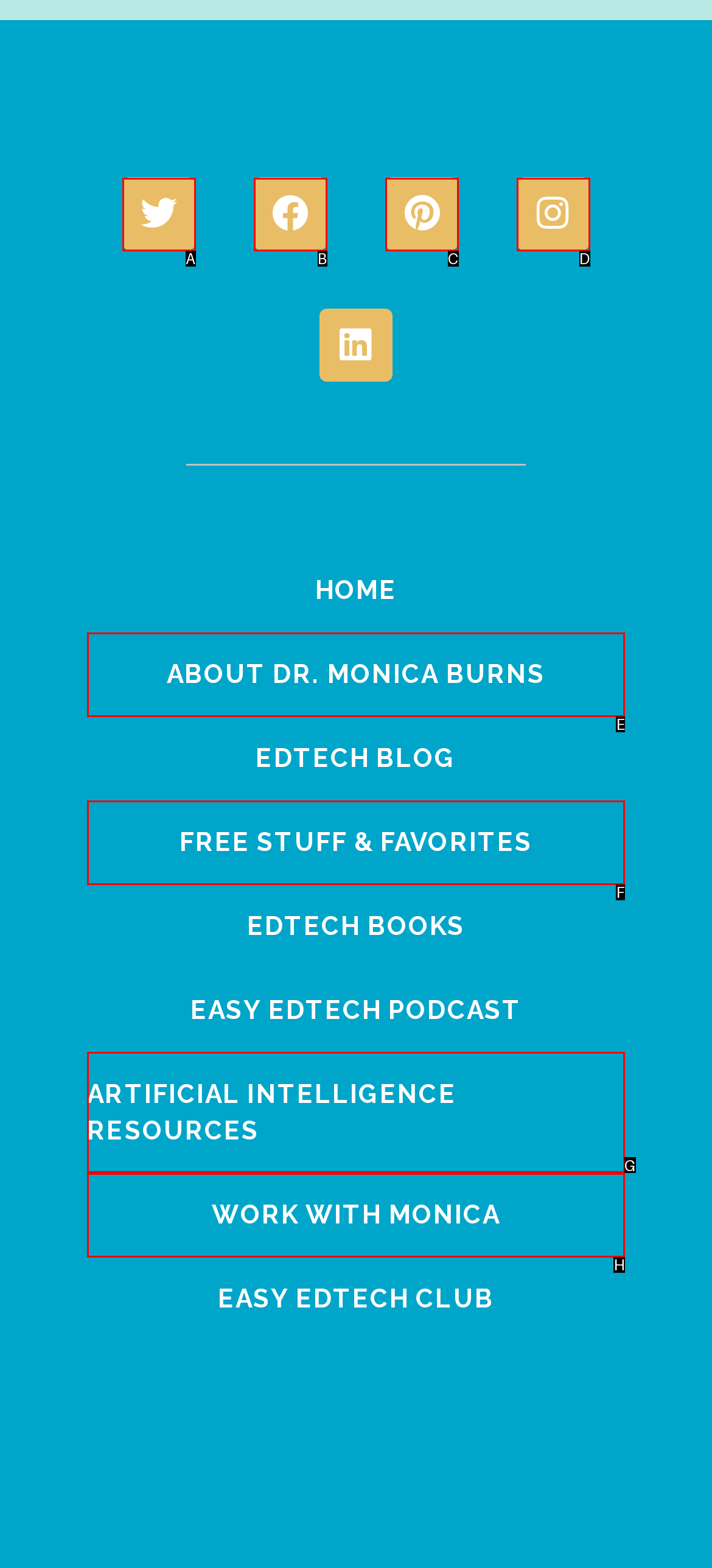Tell me which one HTML element I should click to complete the following task: check ARTIFICIAL INTELLIGENCE RESOURCES Answer with the option's letter from the given choices directly.

G